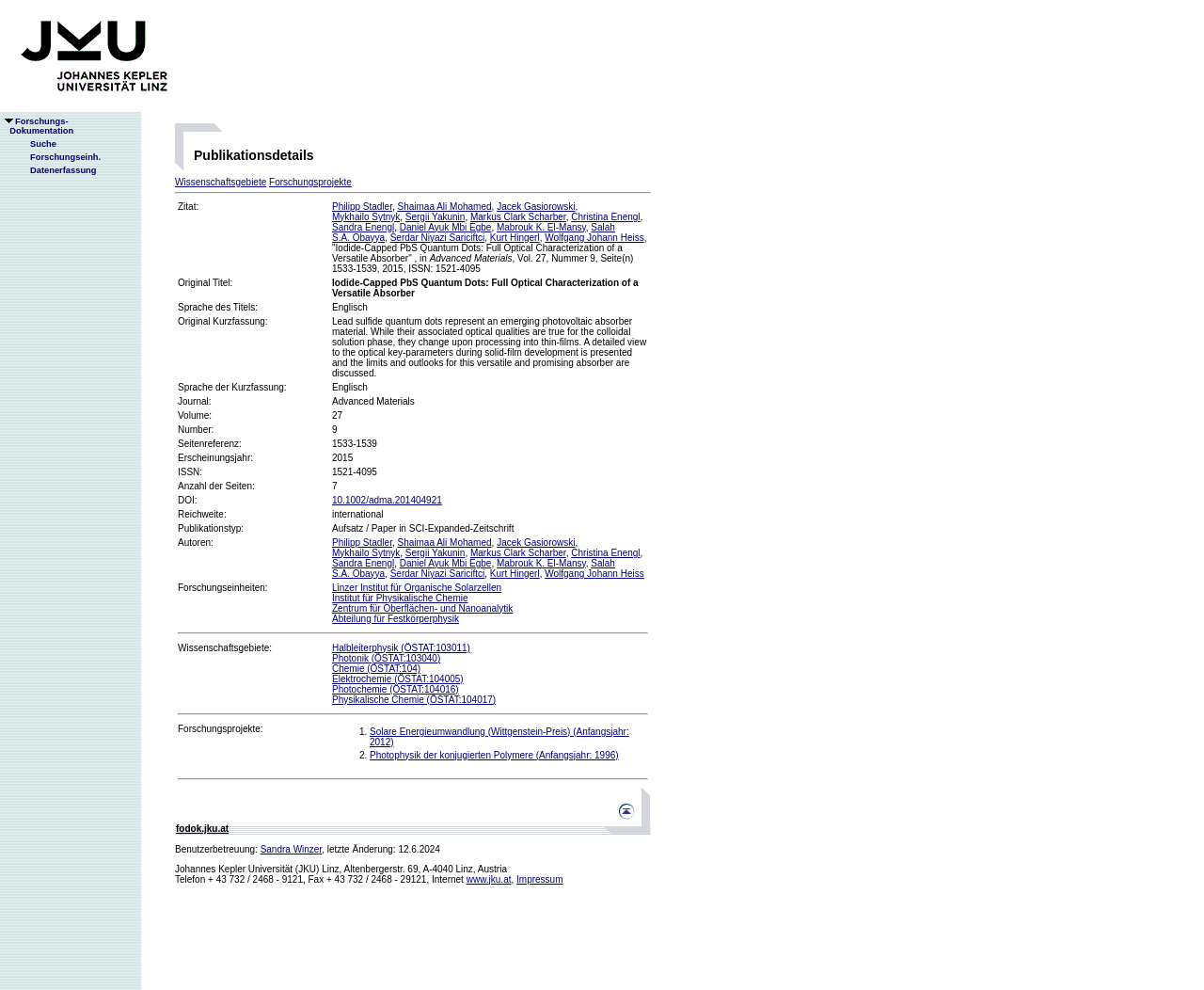What is the volume number of the journal?
Carefully analyze the image and provide a thorough answer to the question.

The volume number of the journal can be found in the table with the publication details, where it says 'Volume: 27'.